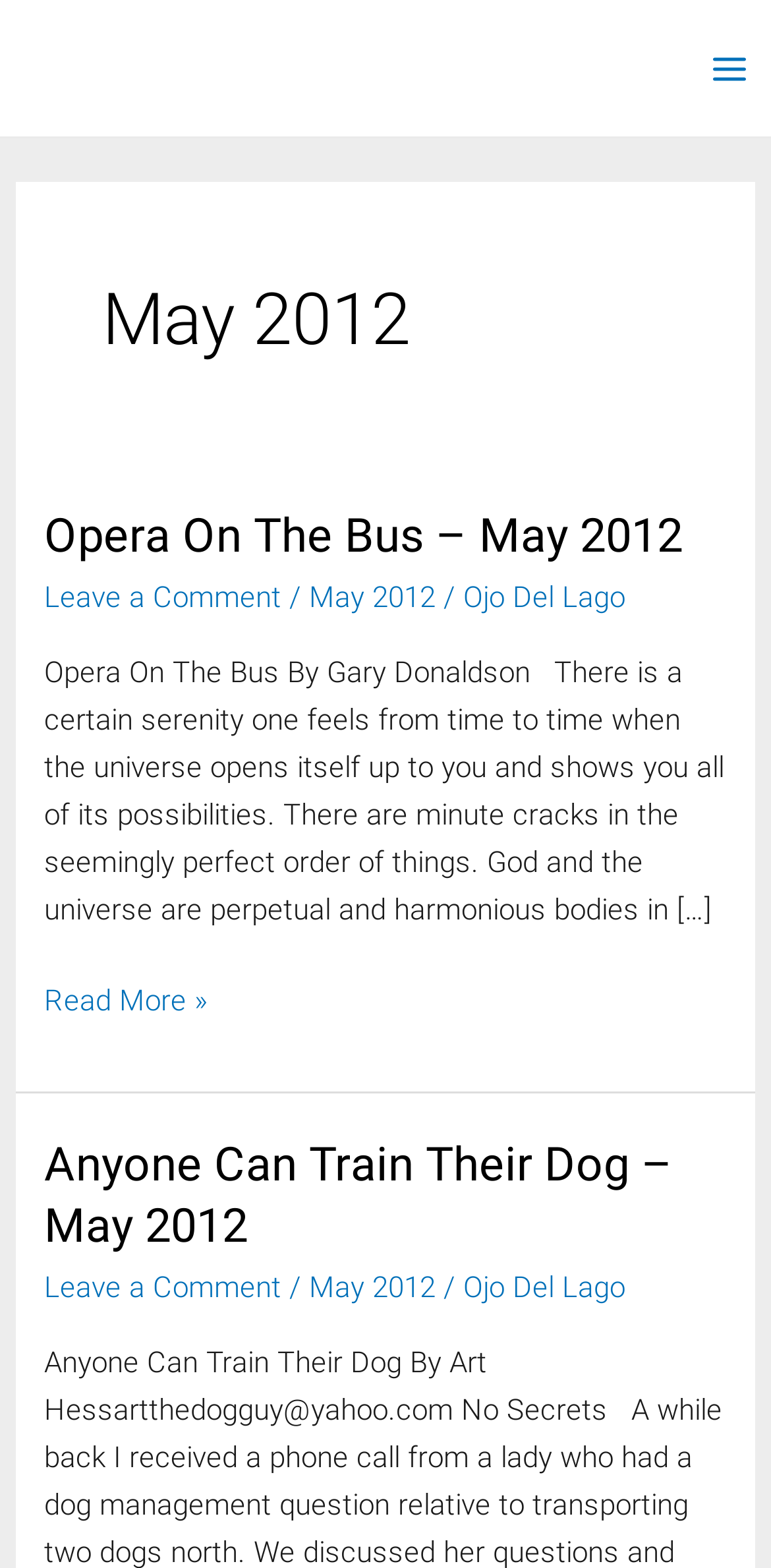Analyze the image and provide a detailed answer to the question: Is this an archive page?

The page title 'May 2012 Archives - Page 2 of 4 - El Ojo del Lago' and the structure of the page, with multiple articles listed, suggest that this is an archive page.